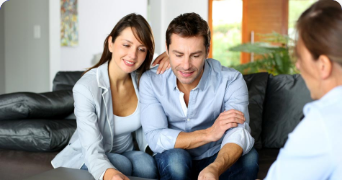Where is the inspector positioned?
Please provide a detailed answer to the question.

The inspector is facing the couple and is positioned to the right, indicating an open and collaborative dialogue about the home inspection services.